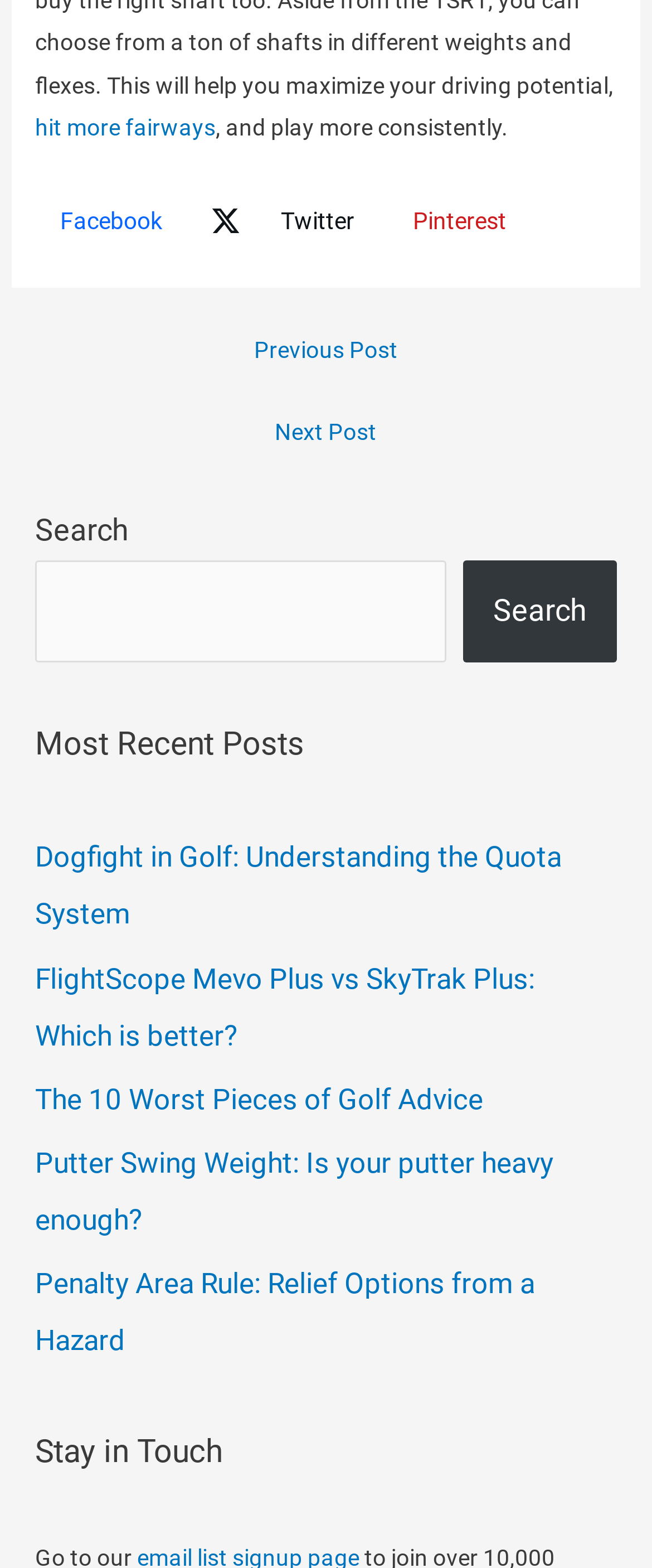What is the purpose of the search box?
Using the image as a reference, answer with just one word or a short phrase.

To search the website